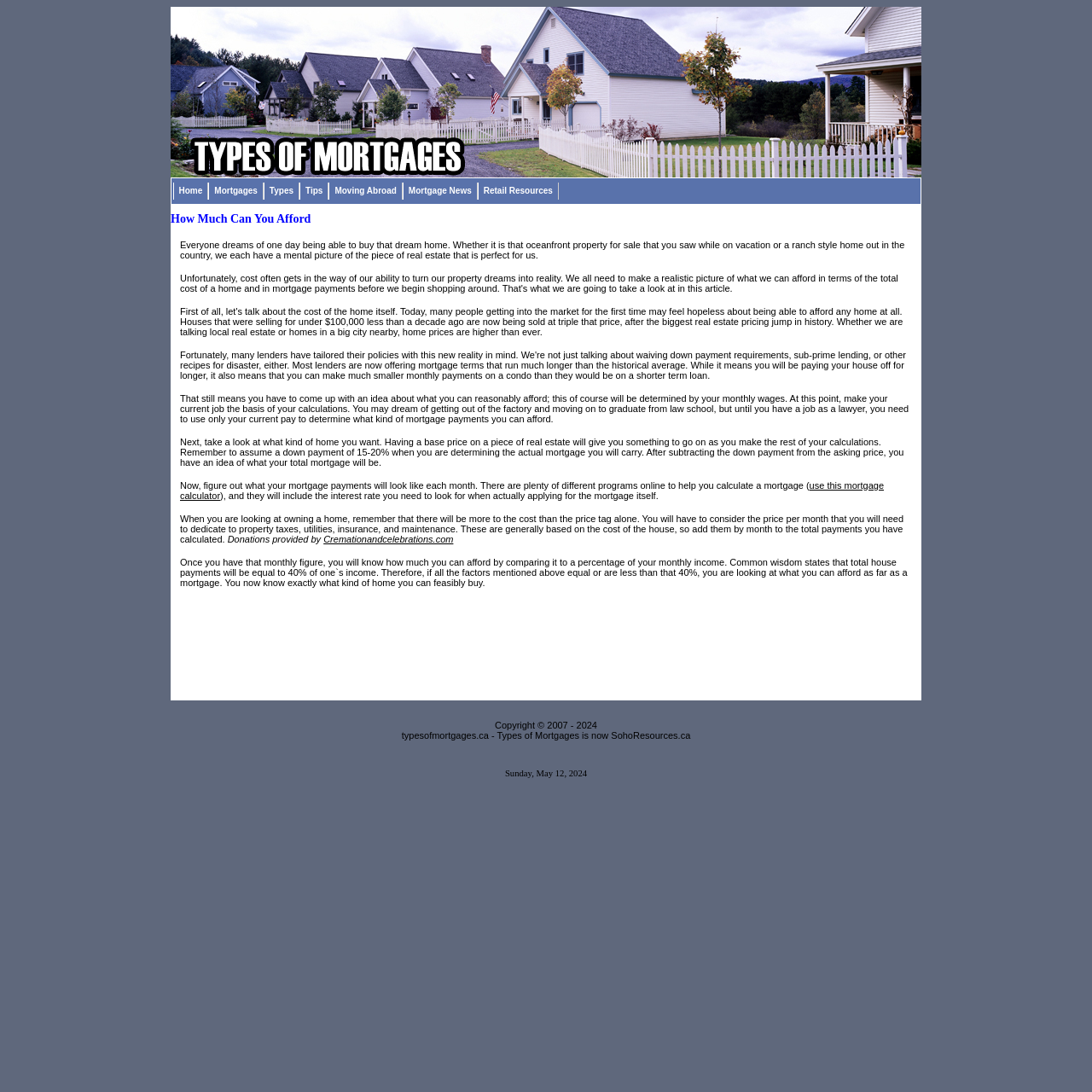Please find the bounding box coordinates of the section that needs to be clicked to achieve this instruction: "Click on the 'Home' link".

[0.158, 0.167, 0.191, 0.183]